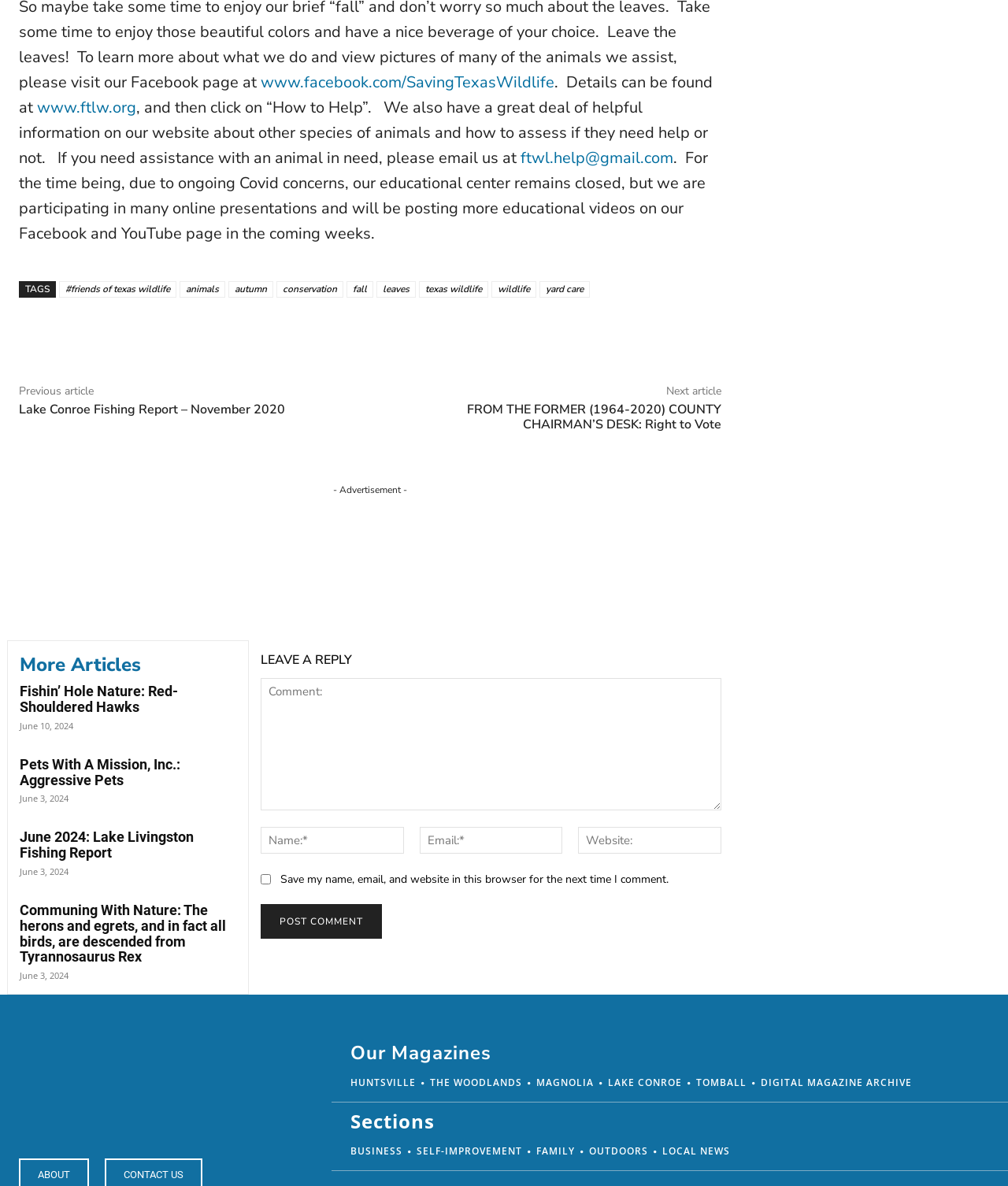Please find the bounding box coordinates of the element that must be clicked to perform the given instruction: "Search in the search box". The coordinates should be four float numbers from 0 to 1, i.e., [left, top, right, bottom].

None